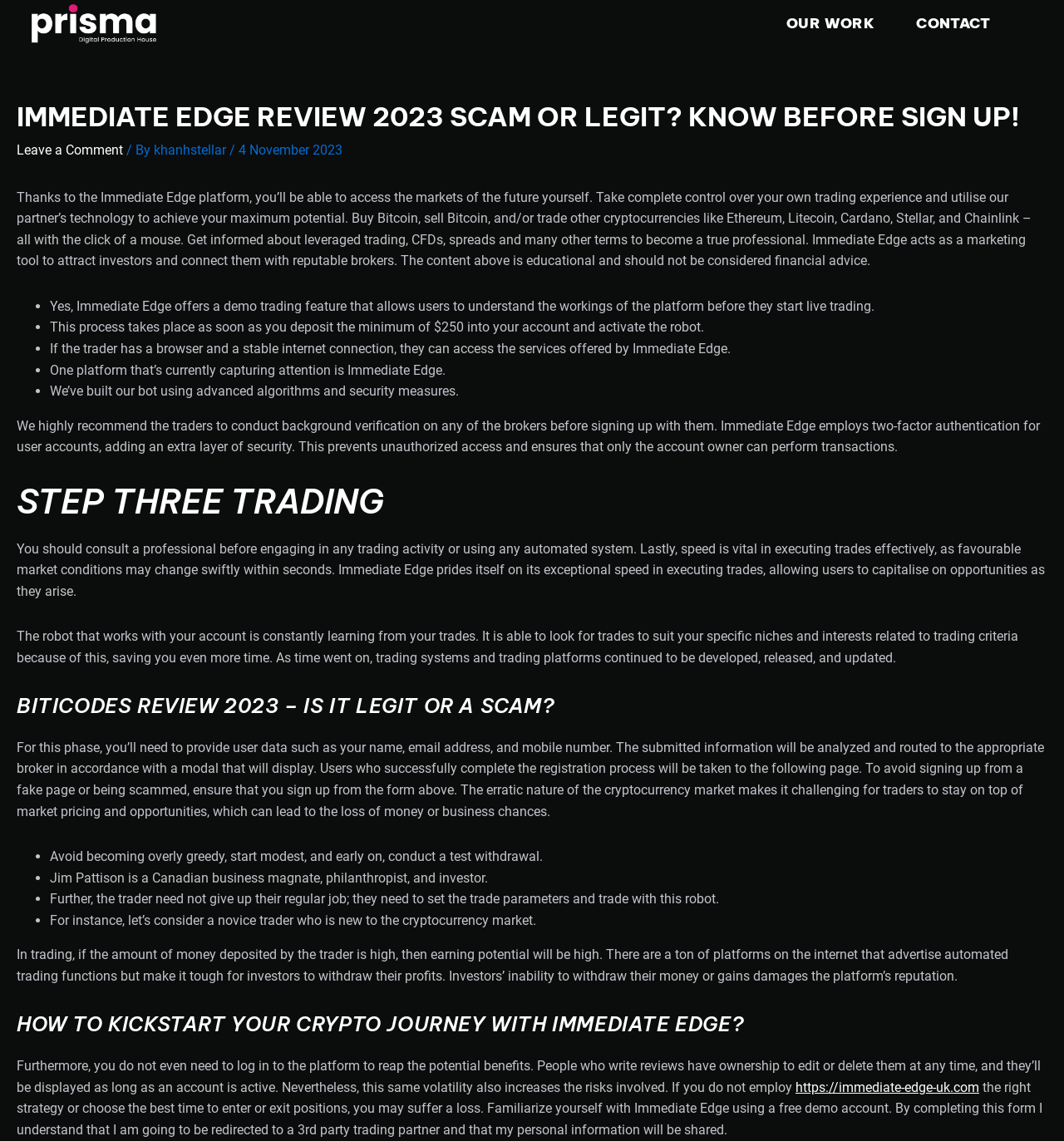What is the importance of speed in executing trades?
Please answer the question with a detailed and comprehensive explanation.

According to the webpage, speed is vital in executing trades effectively, as favourable market conditions may change swiftly within seconds, and Immediate Edge prides itself on its exceptional speed in executing trades, allowing users to capitalise on opportunities as they arise.